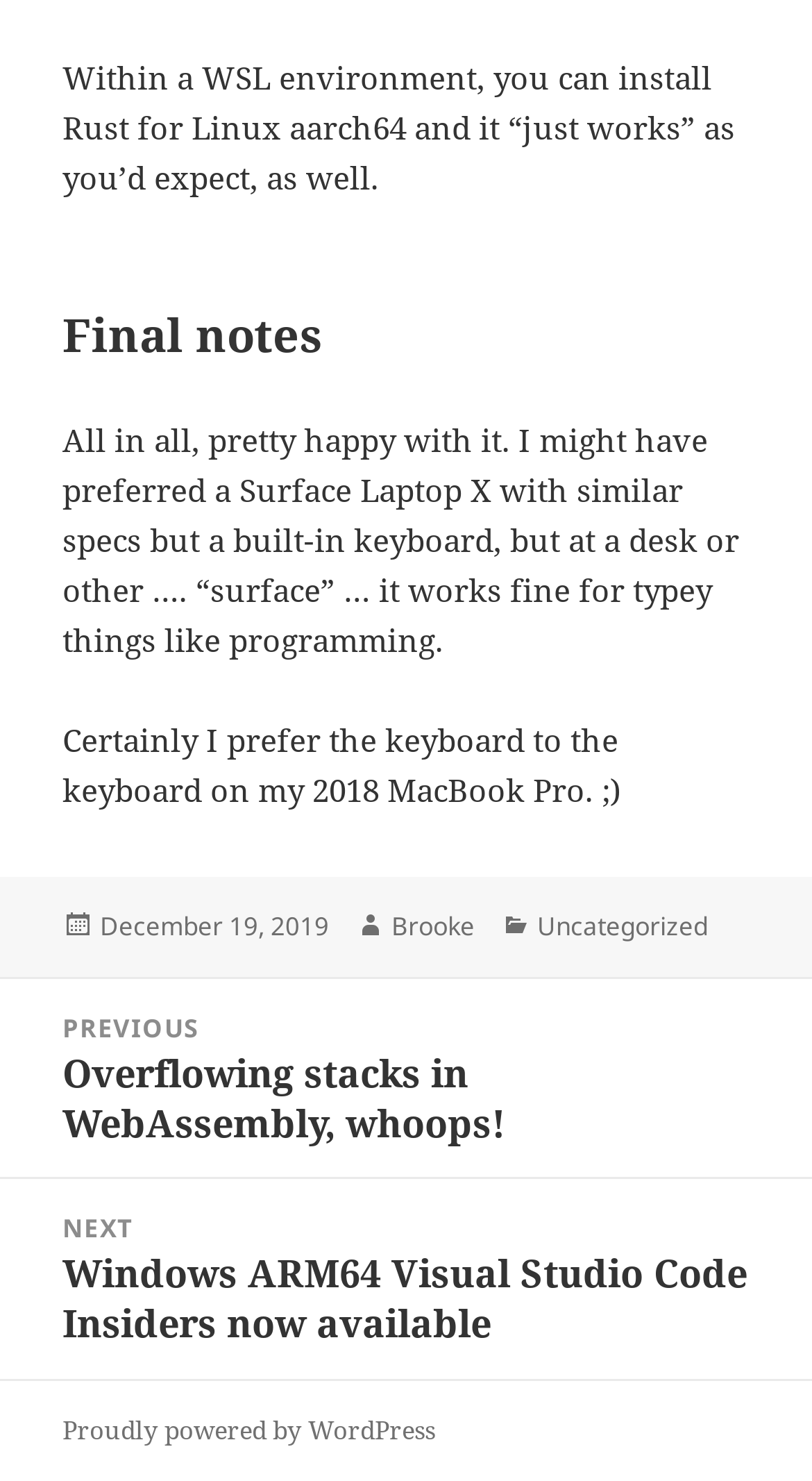Who is the author of the post?
Look at the image and respond to the question as thoroughly as possible.

I found the author of the post by looking at the footer section of the webpage, where it says 'Author' followed by the name 'Brooke'.